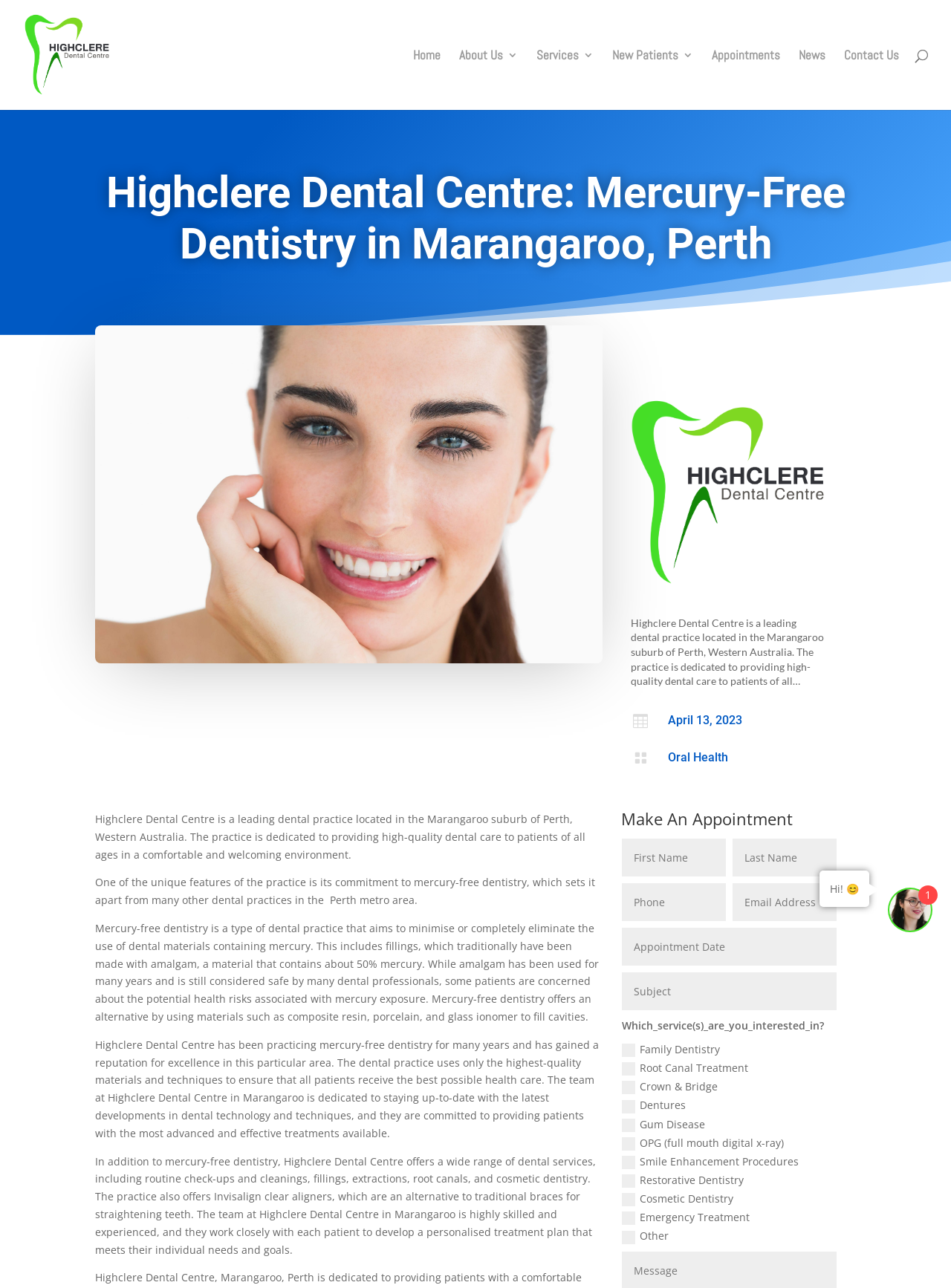Identify and extract the main heading of the webpage.

Highclere Dental Centre: Mercury-Free Dentistry in Marangaroo, Perth